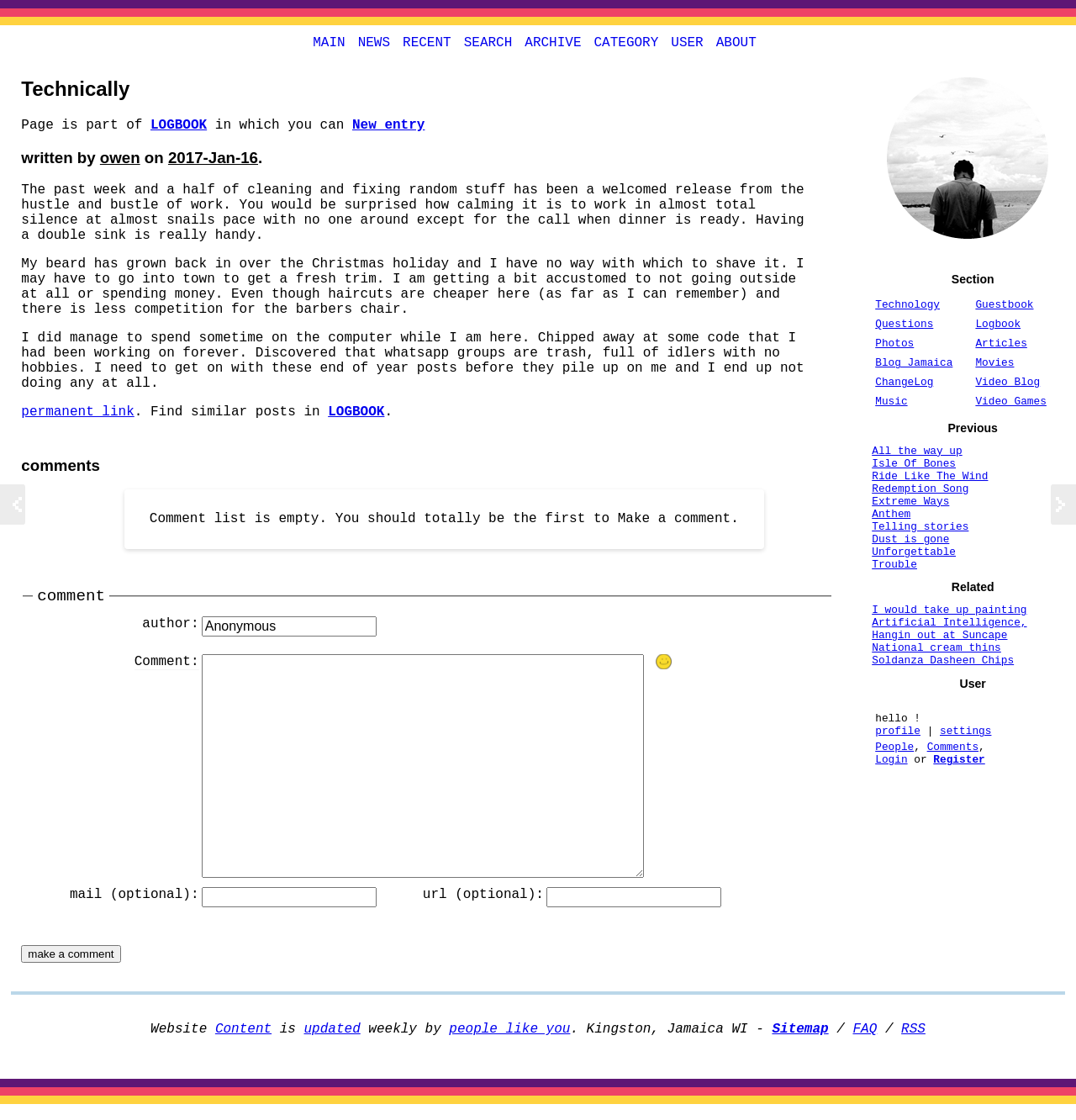Please specify the coordinates of the bounding box for the element that should be clicked to carry out this instruction: "go to main page". The coordinates must be four float numbers between 0 and 1, formatted as [left, top, right, bottom].

[0.287, 0.028, 0.325, 0.049]